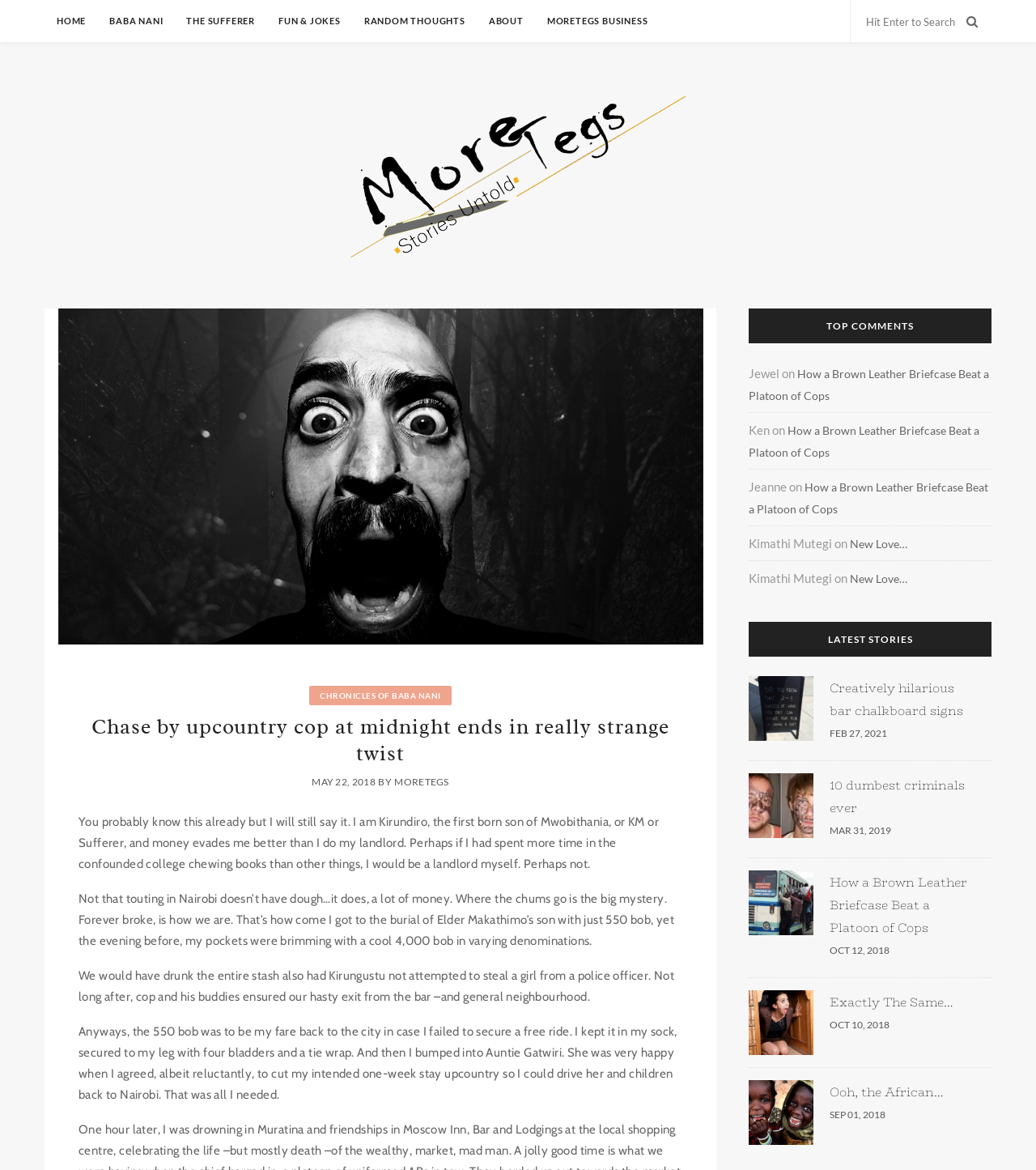How many comments are shown on the webpage?
Answer briefly with a single word or phrase based on the image.

4